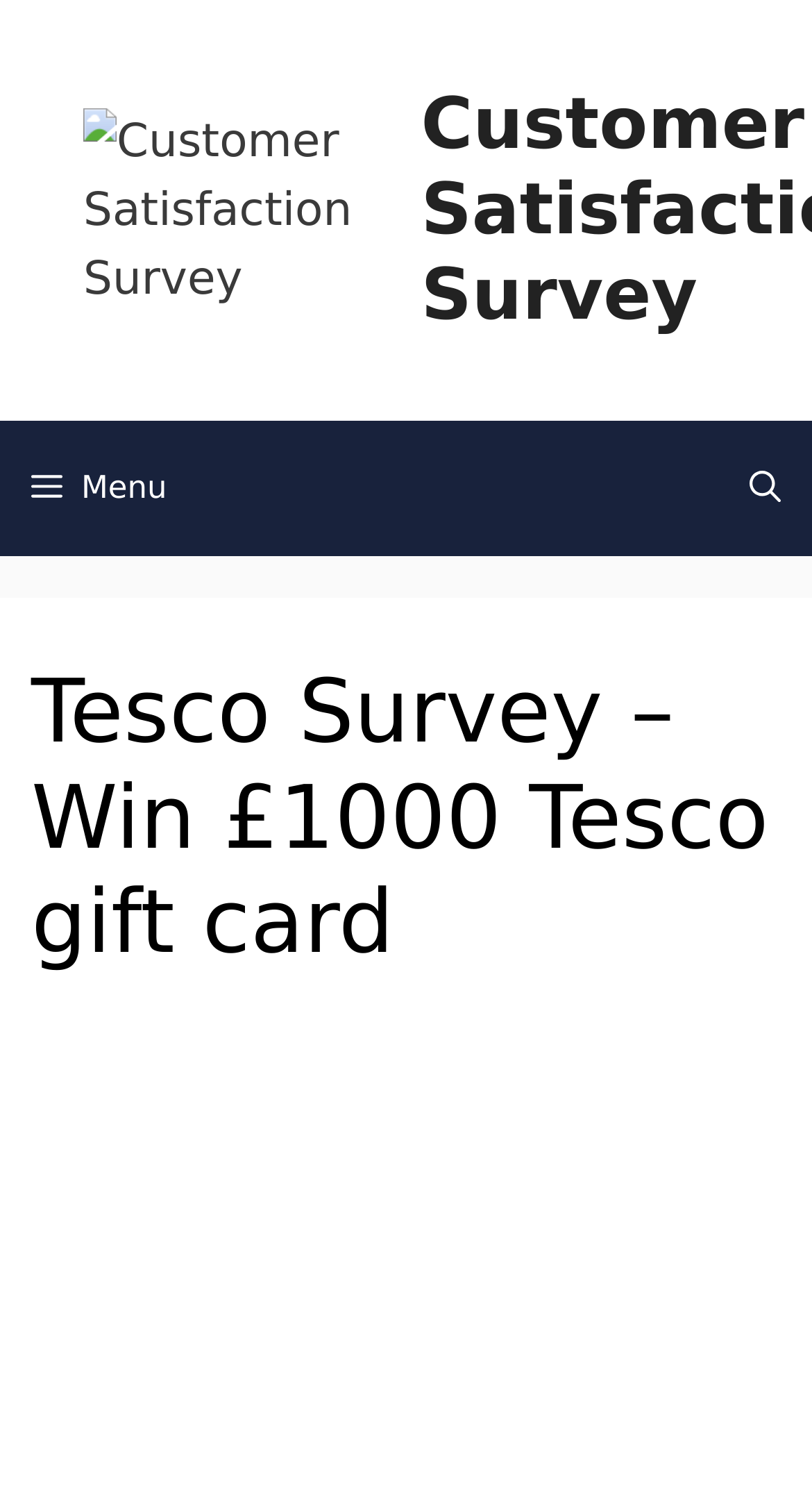Given the element description Menu, specify the bounding box coordinates of the corresponding UI element in the format (top-left x, top-left y, bottom-right x, bottom-right y). All values must be between 0 and 1.

[0.0, 0.281, 1.0, 0.372]